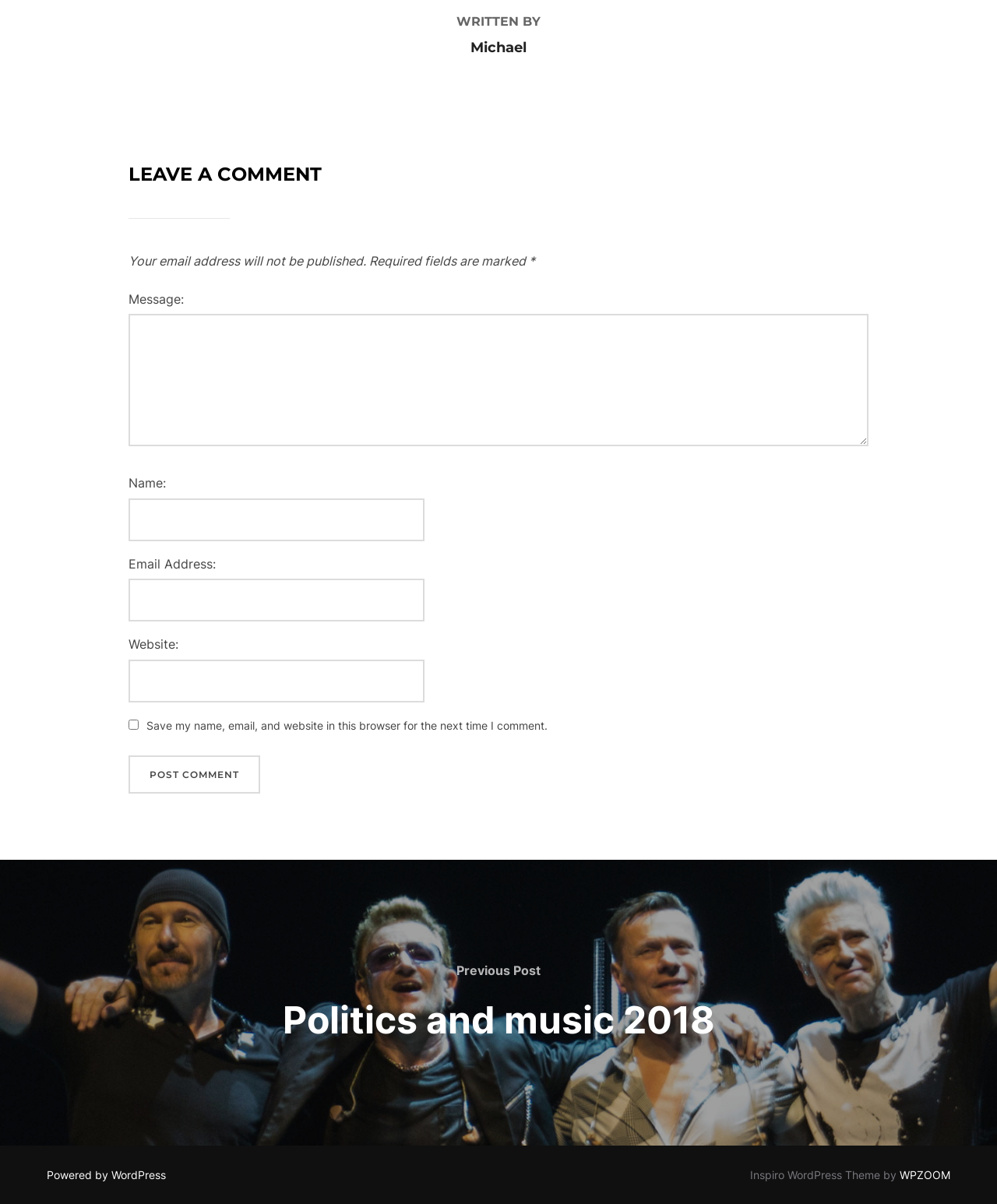Identify the bounding box coordinates for the element you need to click to achieve the following task: "enter your name". Provide the bounding box coordinates as four float numbers between 0 and 1, in the form [left, top, right, bottom].

[0.129, 0.414, 0.426, 0.449]